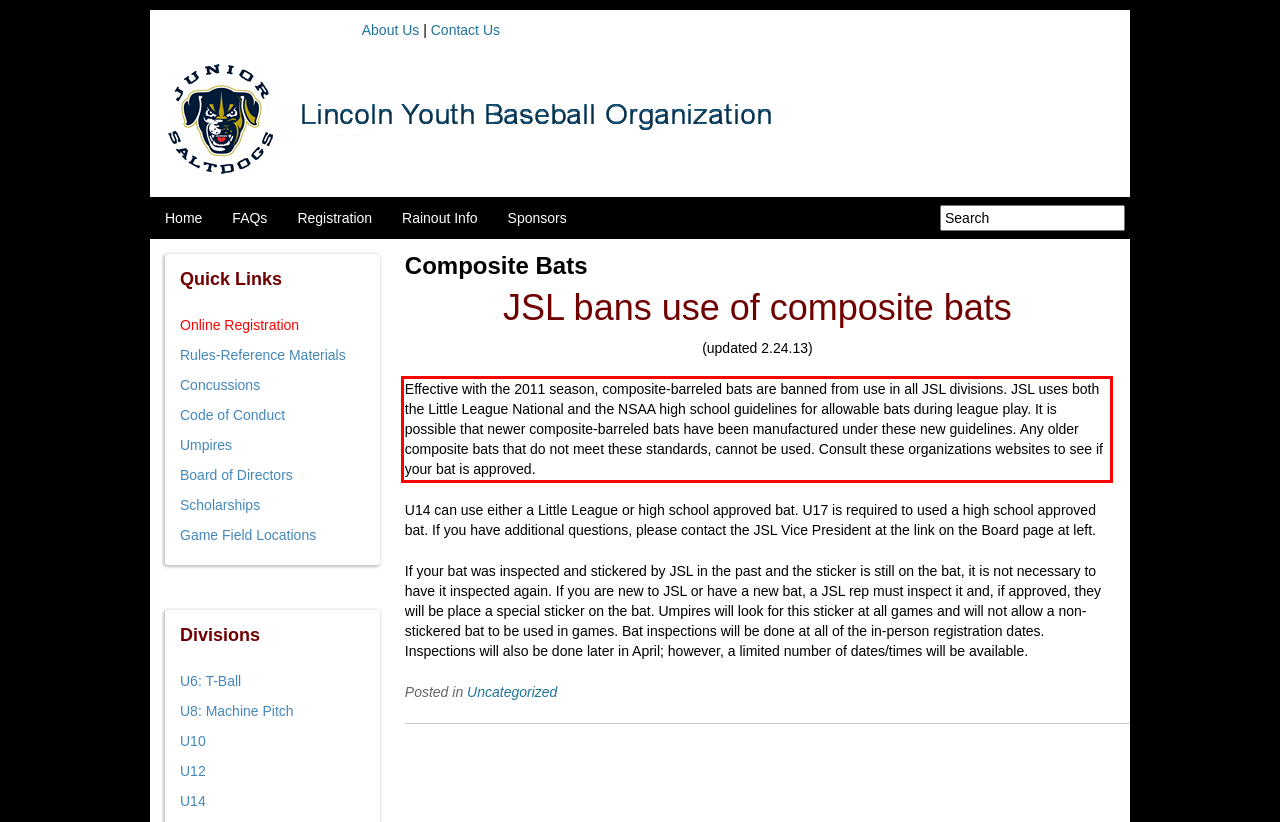You are provided with a screenshot of a webpage containing a red bounding box. Please extract the text enclosed by this red bounding box.

Effective with the 2011 season, composite-barreled bats are banned from use in all JSL divisions. JSL uses both the Little League National and the NSAA high school guidelines for allowable bats during league play. It is possible that newer composite-barreled bats have been manufactured under these new guidelines. Any older composite bats that do not meet these standards, cannot be used. Consult these organizations websites to see if your bat is approved.